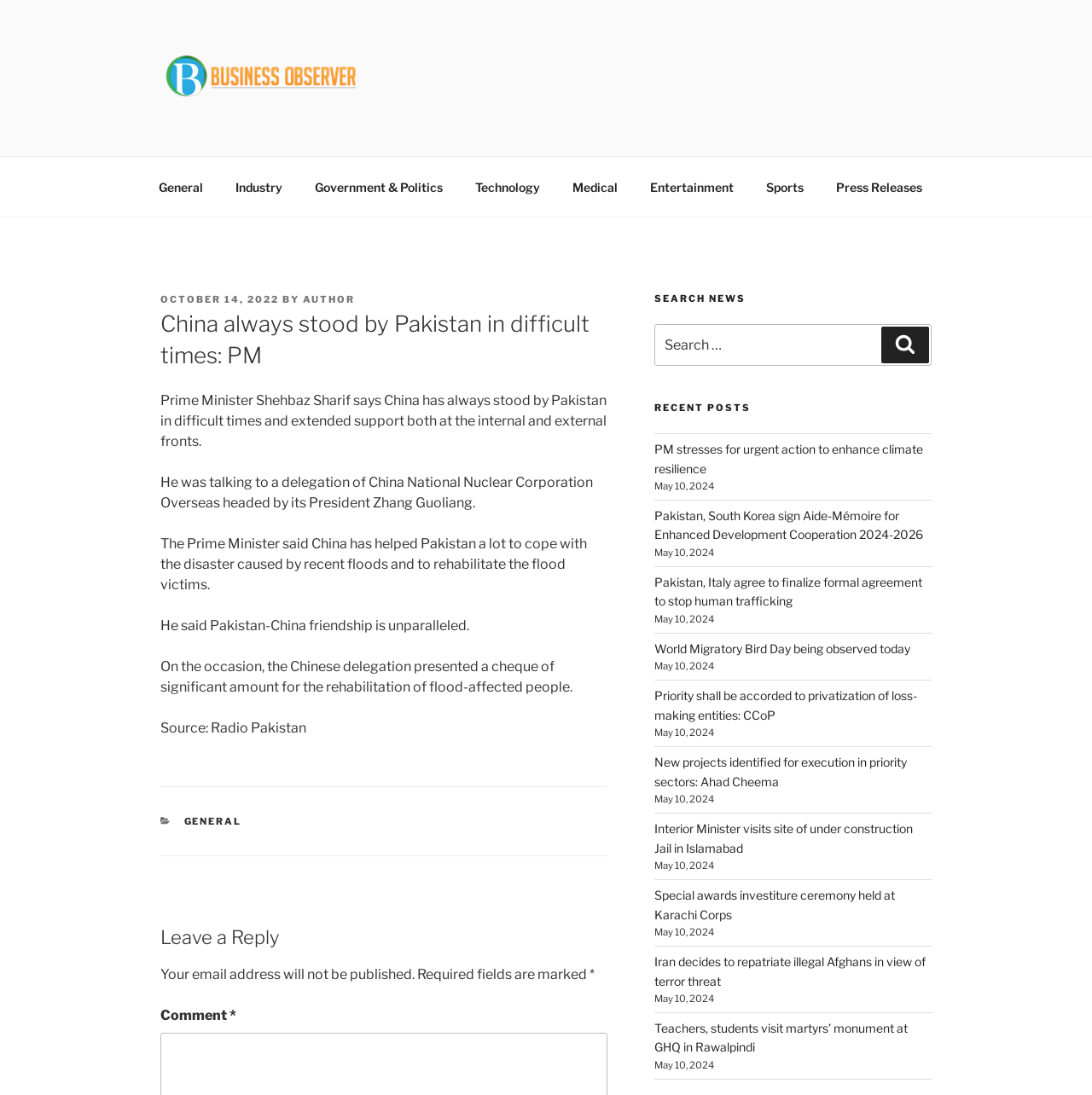Use a single word or phrase to answer the question: 
How many recent posts are listed?

9